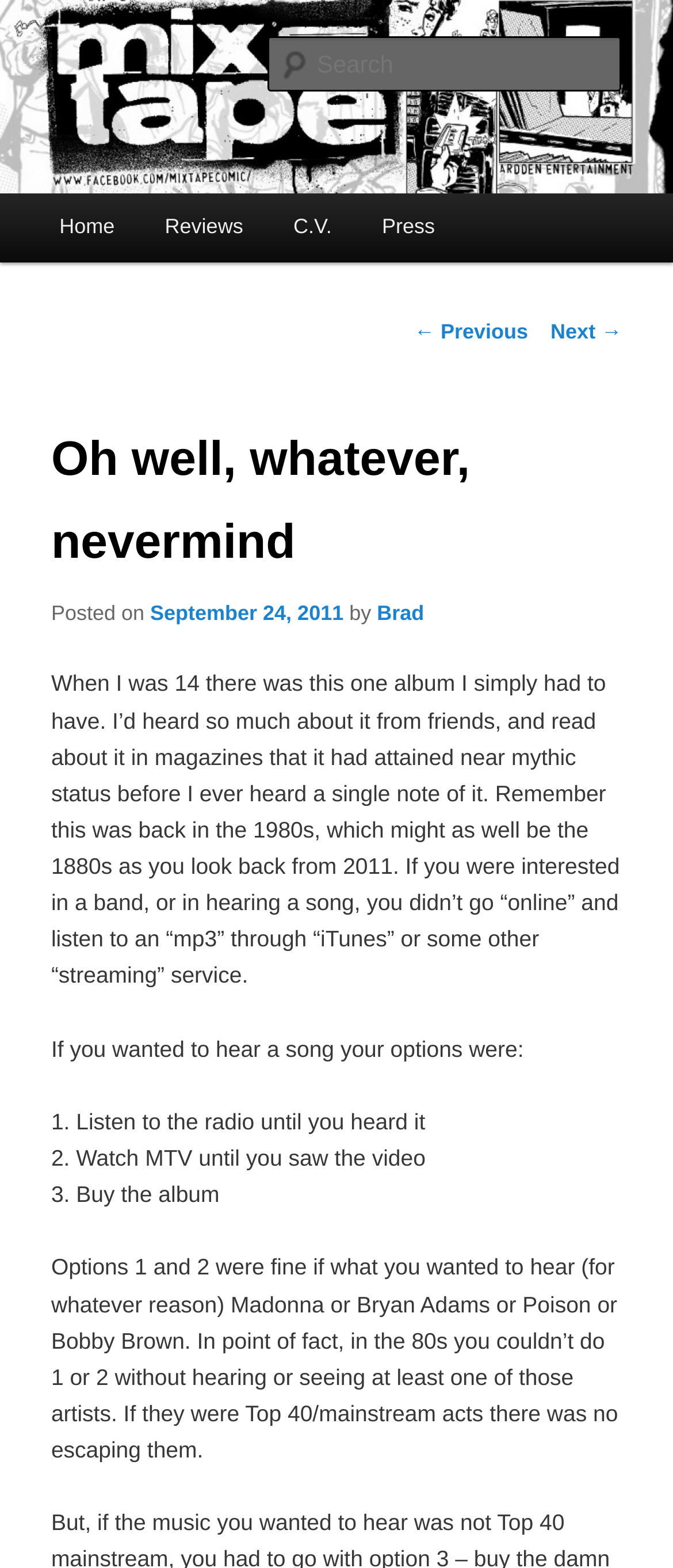Please find the bounding box for the UI element described by: "parent_node: Search name="s" placeholder="Search"".

[0.396, 0.023, 0.924, 0.059]